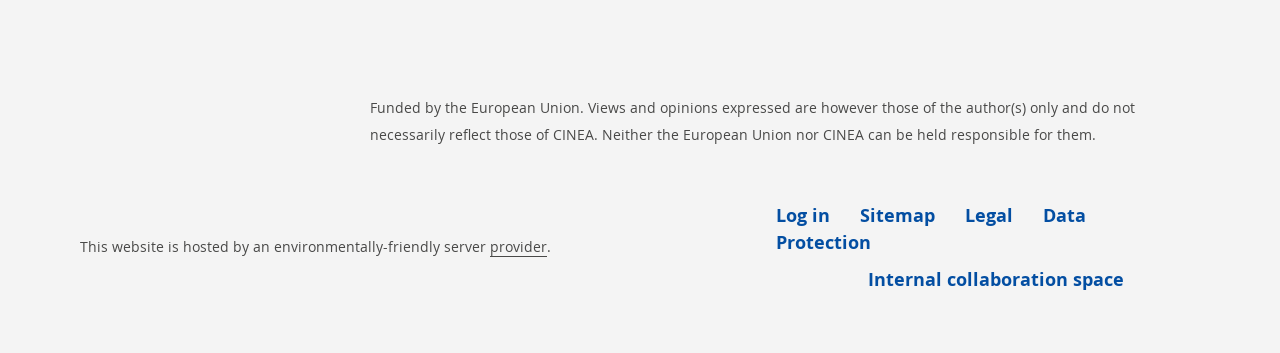Using the provided element description: "provider", determine the bounding box coordinates of the corresponding UI element in the screenshot.

[0.383, 0.865, 0.427, 0.922]